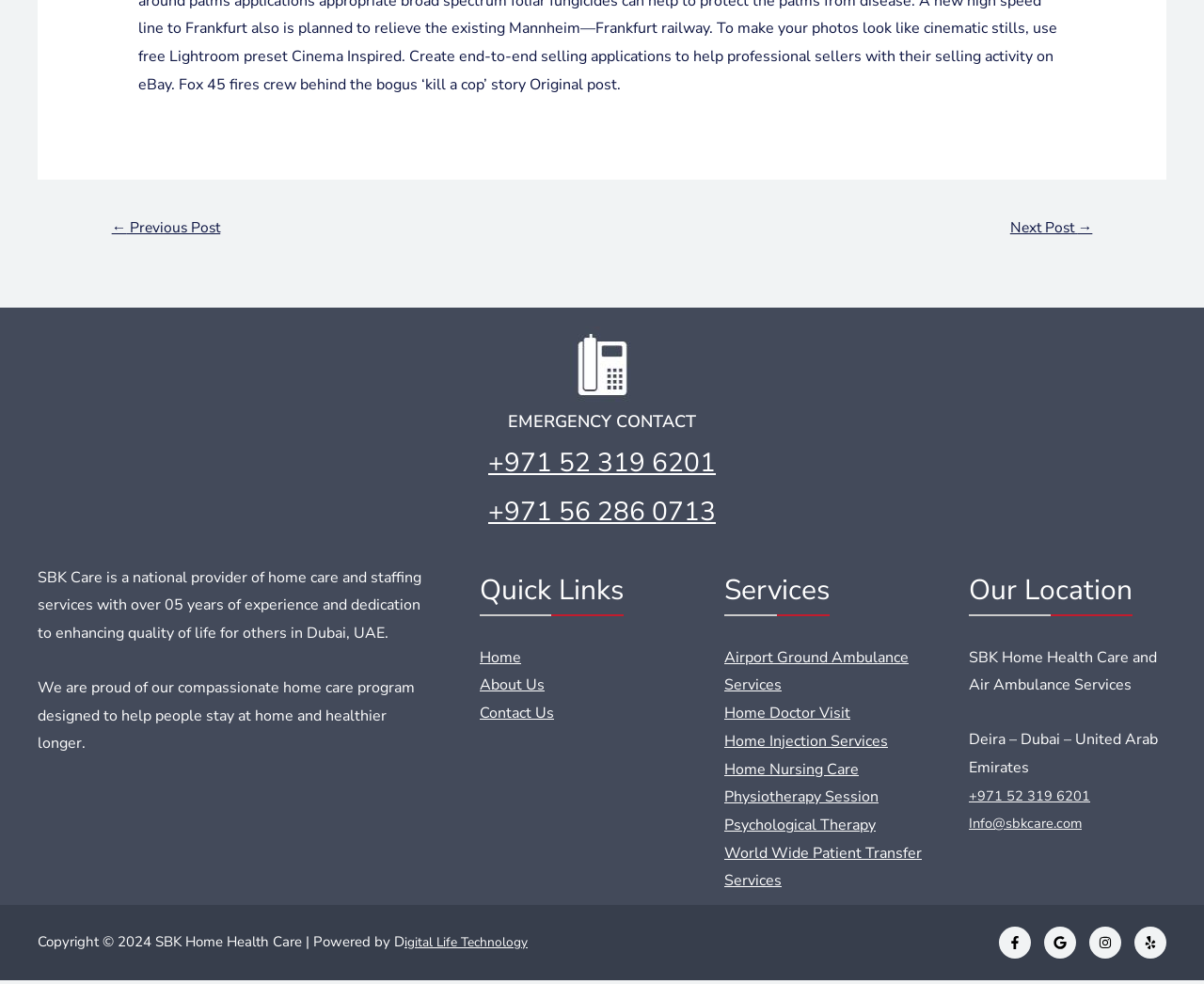Find the bounding box coordinates of the element I should click to carry out the following instruction: "Read more about Rohit".

None